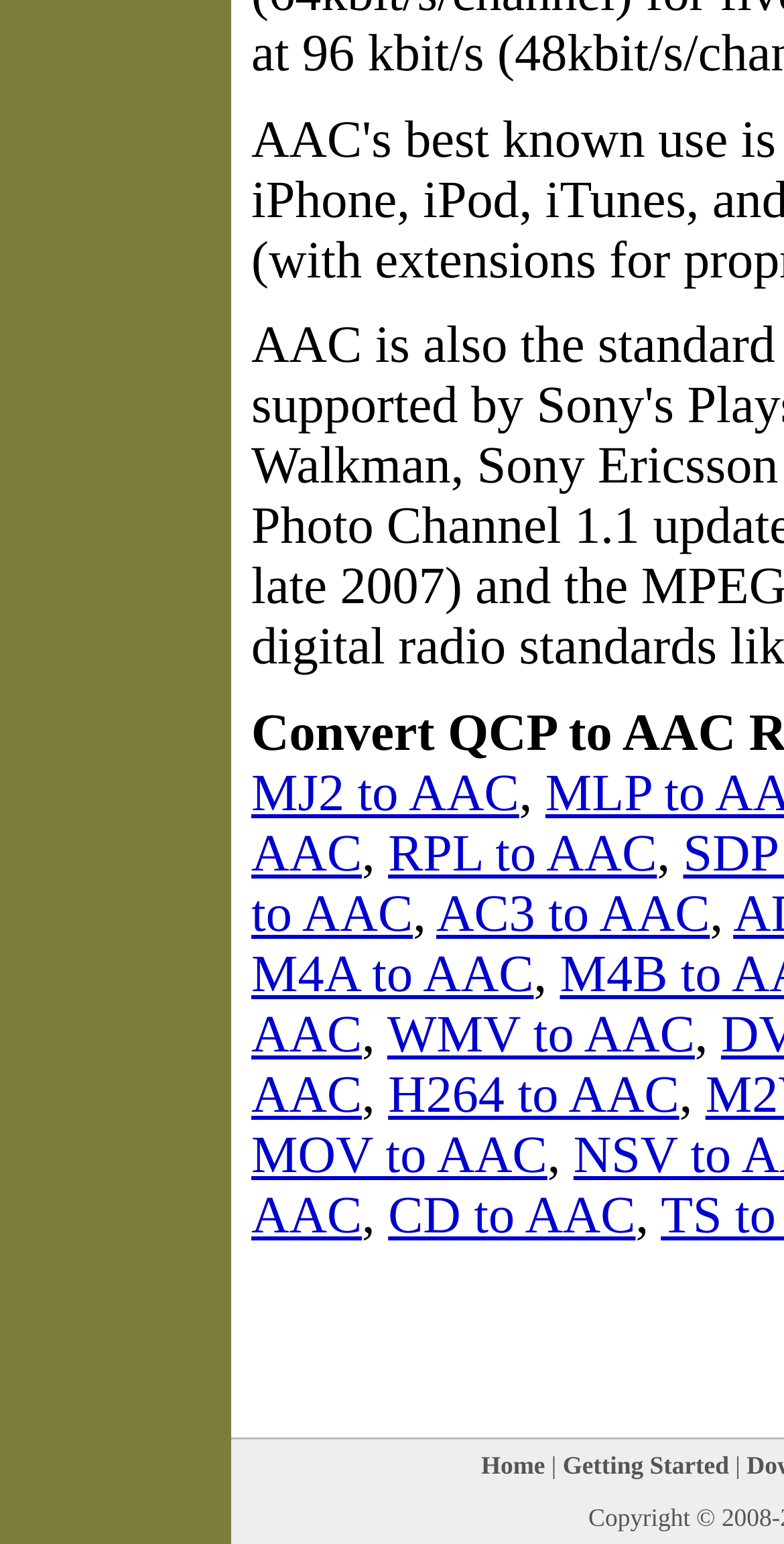Find and indicate the bounding box coordinates of the region you should select to follow the given instruction: "go to Home".

[0.614, 0.94, 0.695, 0.959]